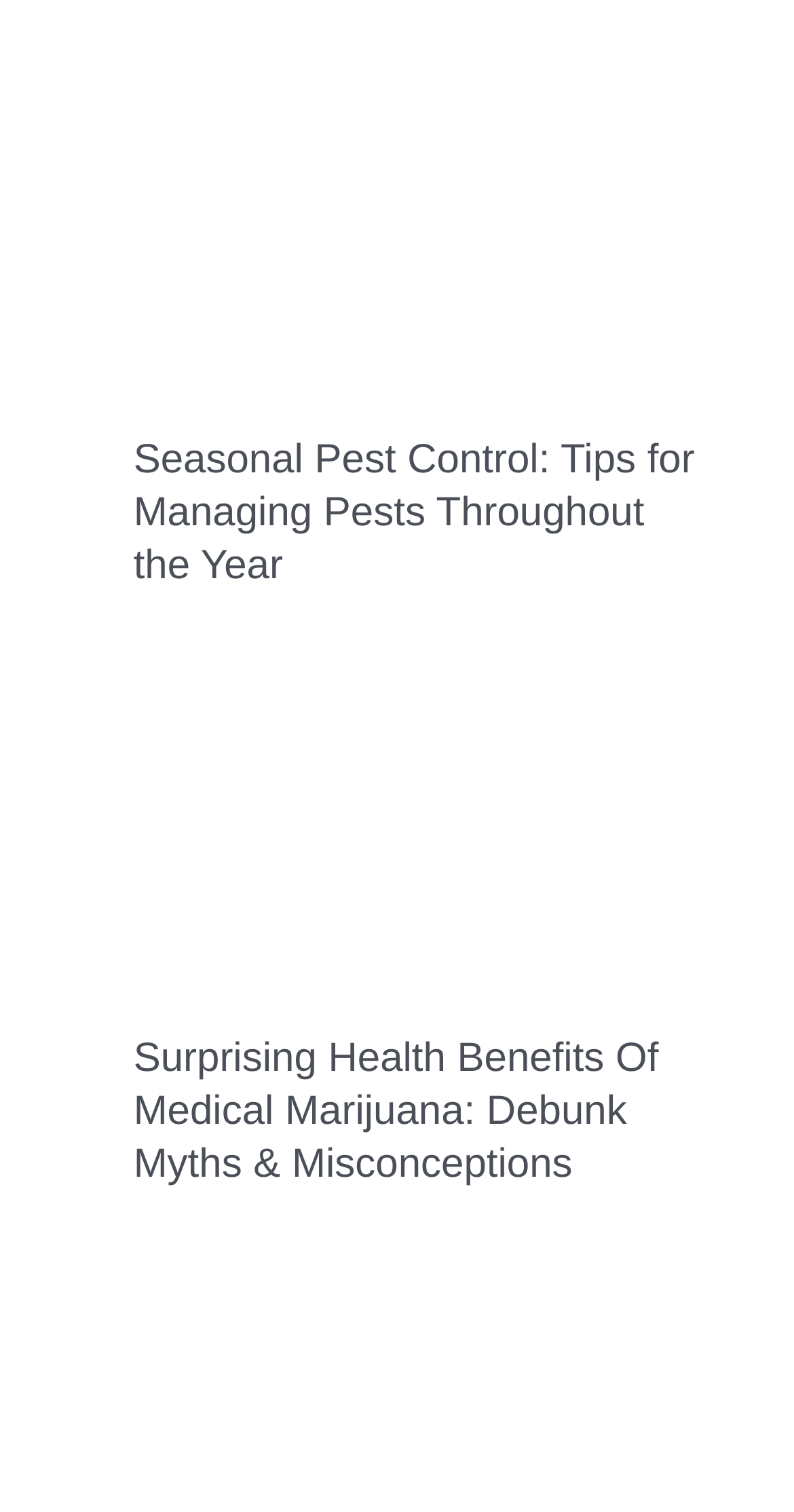Is there an image in the first article?
Answer with a single word or phrase, using the screenshot for reference.

Yes